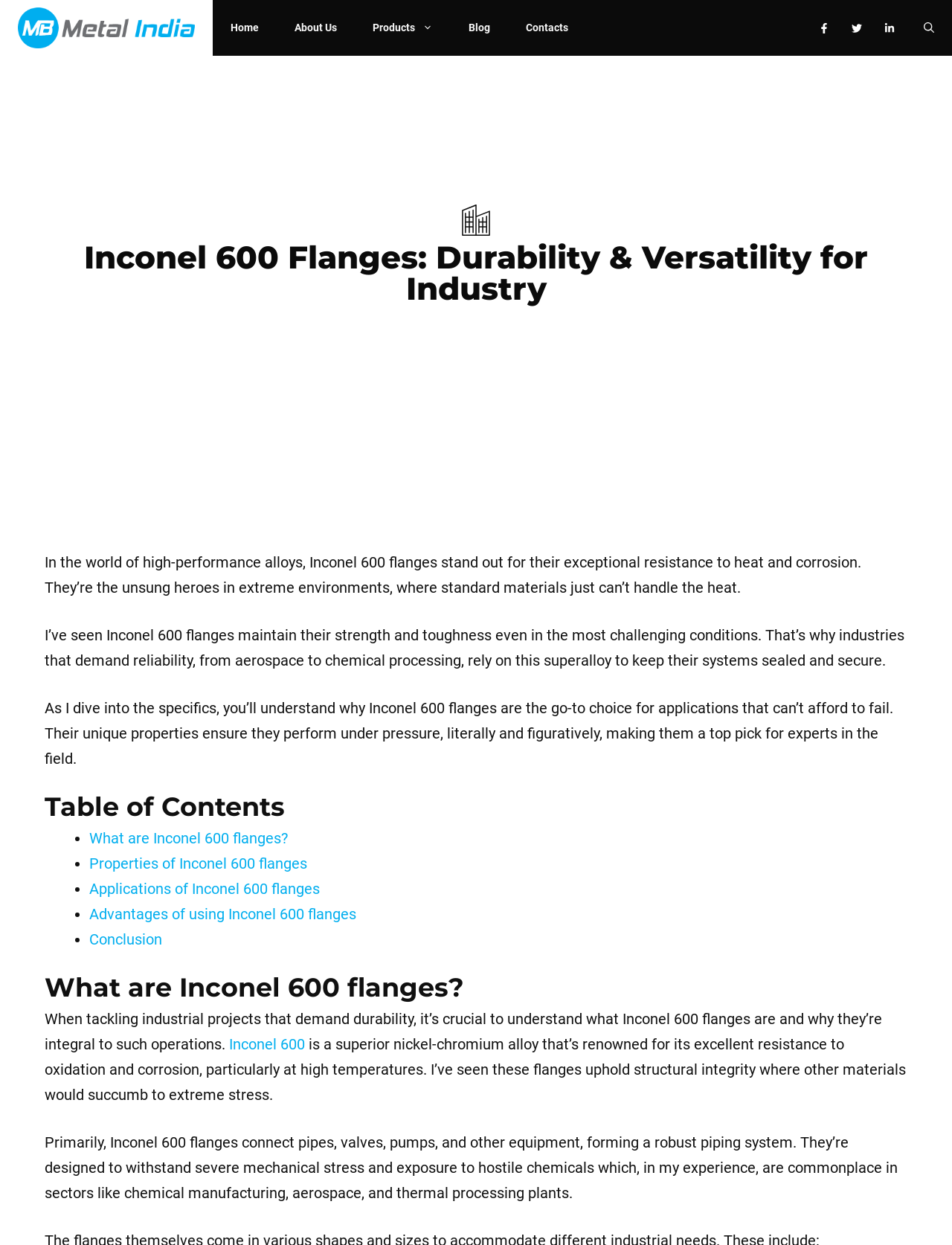Could you locate the bounding box coordinates for the section that should be clicked to accomplish this task: "Donate to FHL Rescue Mission".

None